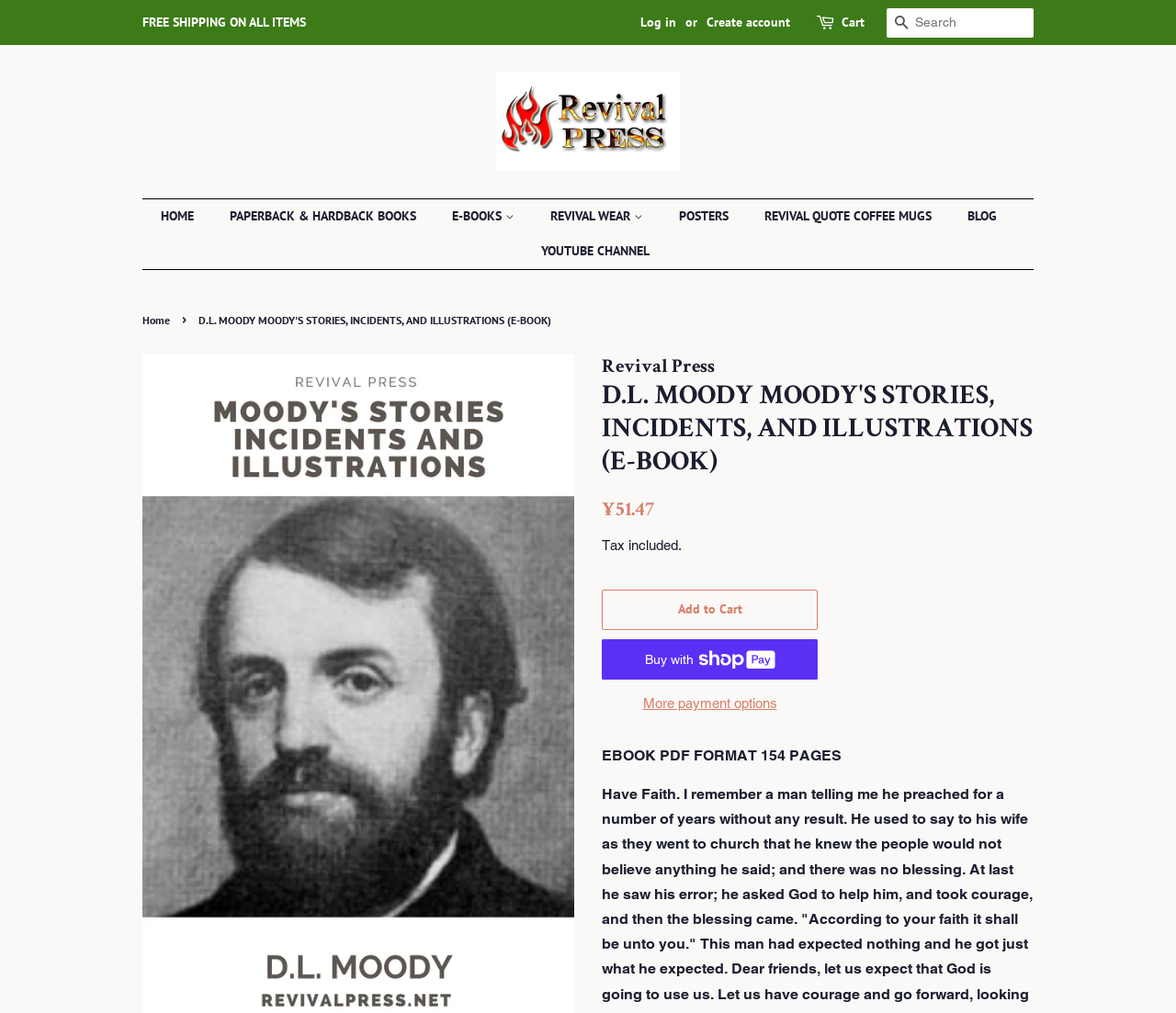What is the price of the e-book?
Please respond to the question thoroughly and include all relevant details.

I found the price of the e-book by looking at the text 'Regular price' and the corresponding price '¥51.47' below it.